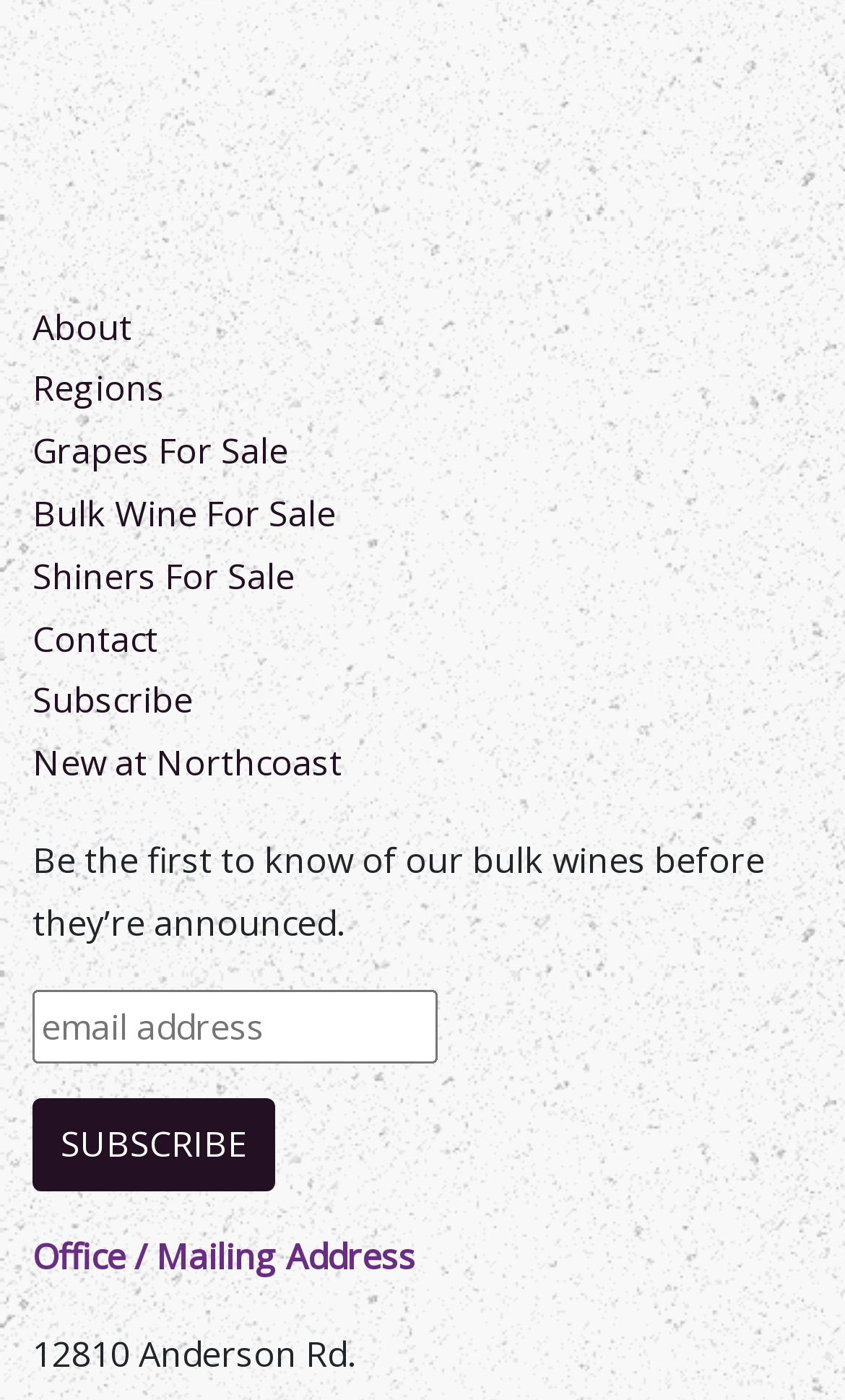Determine the bounding box coordinates for the area that needs to be clicked to fulfill this task: "Contact us". The coordinates must be given as four float numbers between 0 and 1, i.e., [left, top, right, bottom].

[0.038, 0.439, 0.187, 0.473]